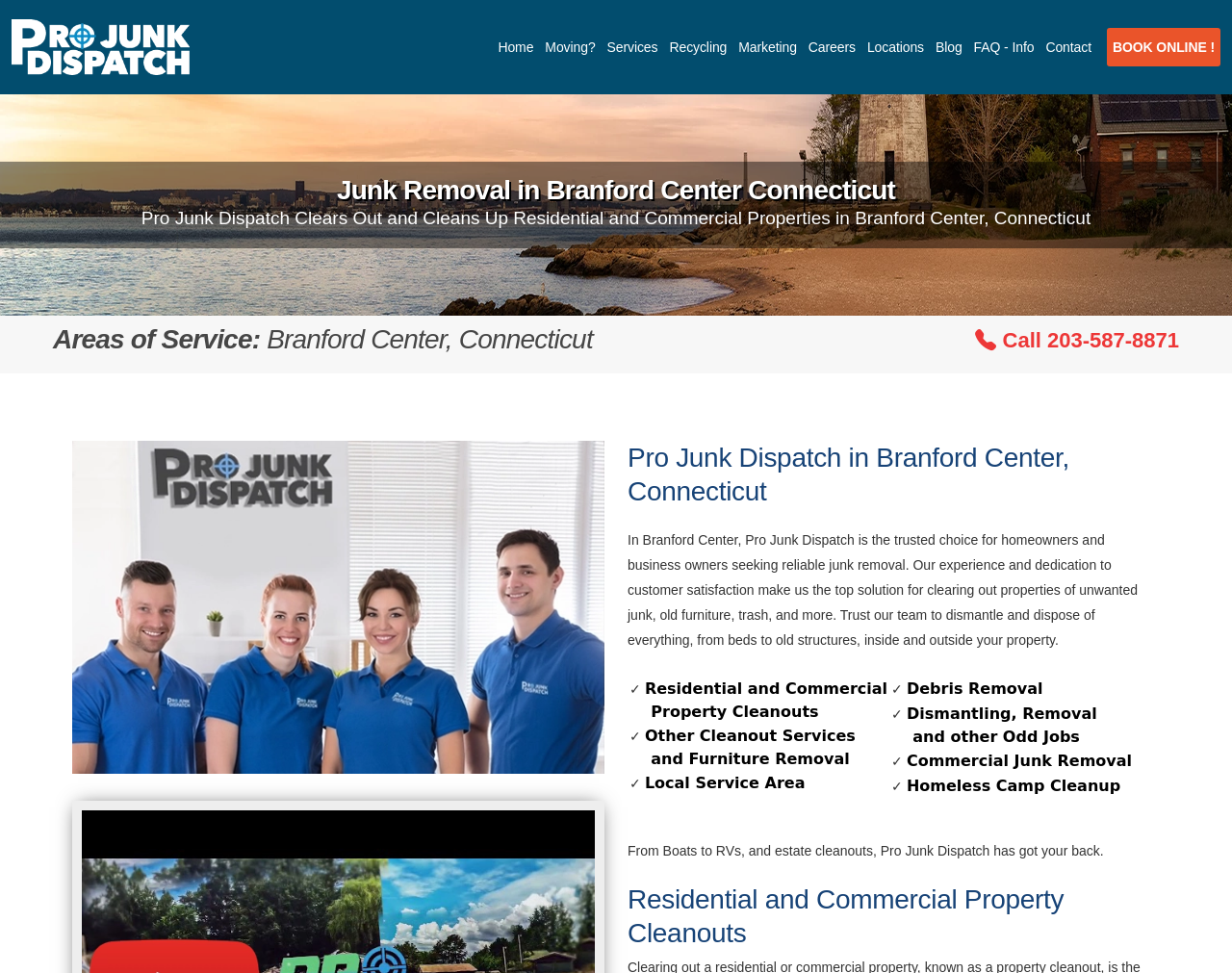Respond with a single word or phrase to the following question:
What is the company name on the webpage?

Pro Junk Dispatch